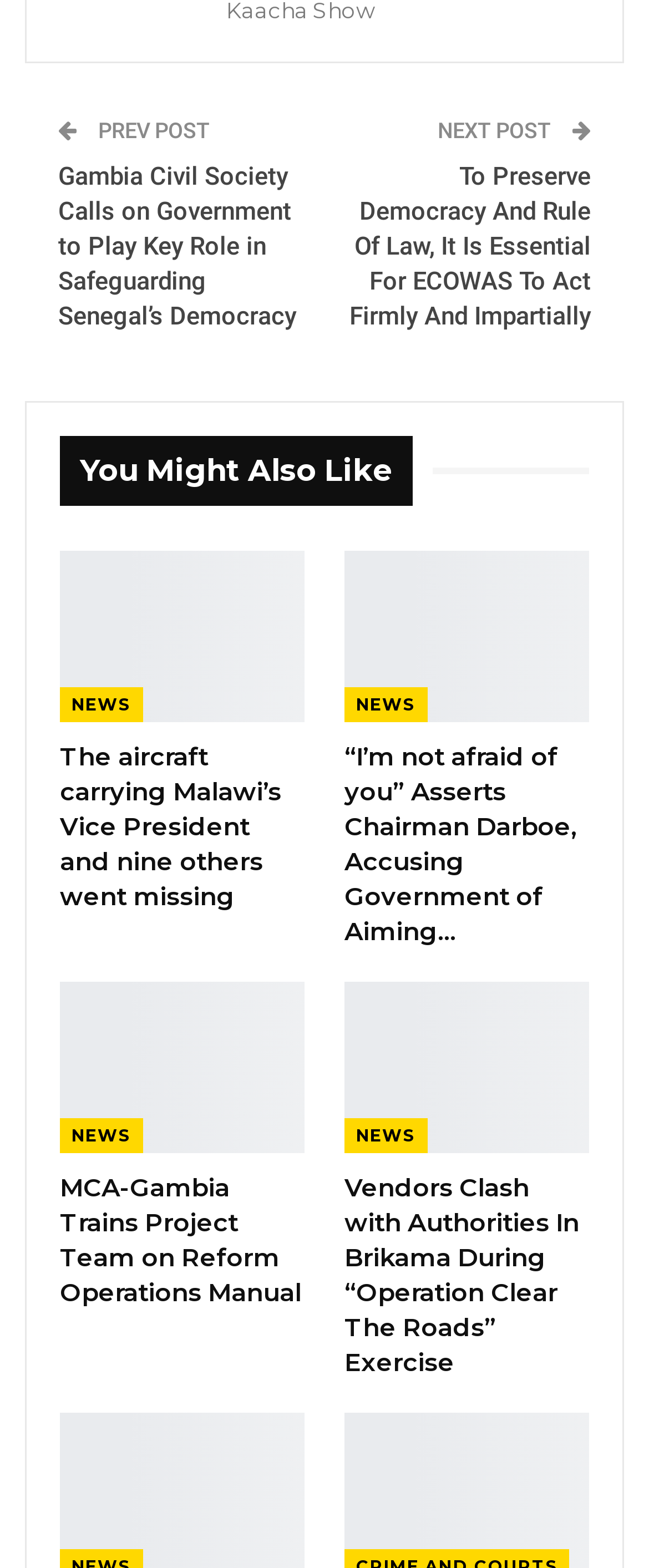Answer the question briefly using a single word or phrase: 
What is the title of the section above the links?

YOU MIGHT ALSO LIKE